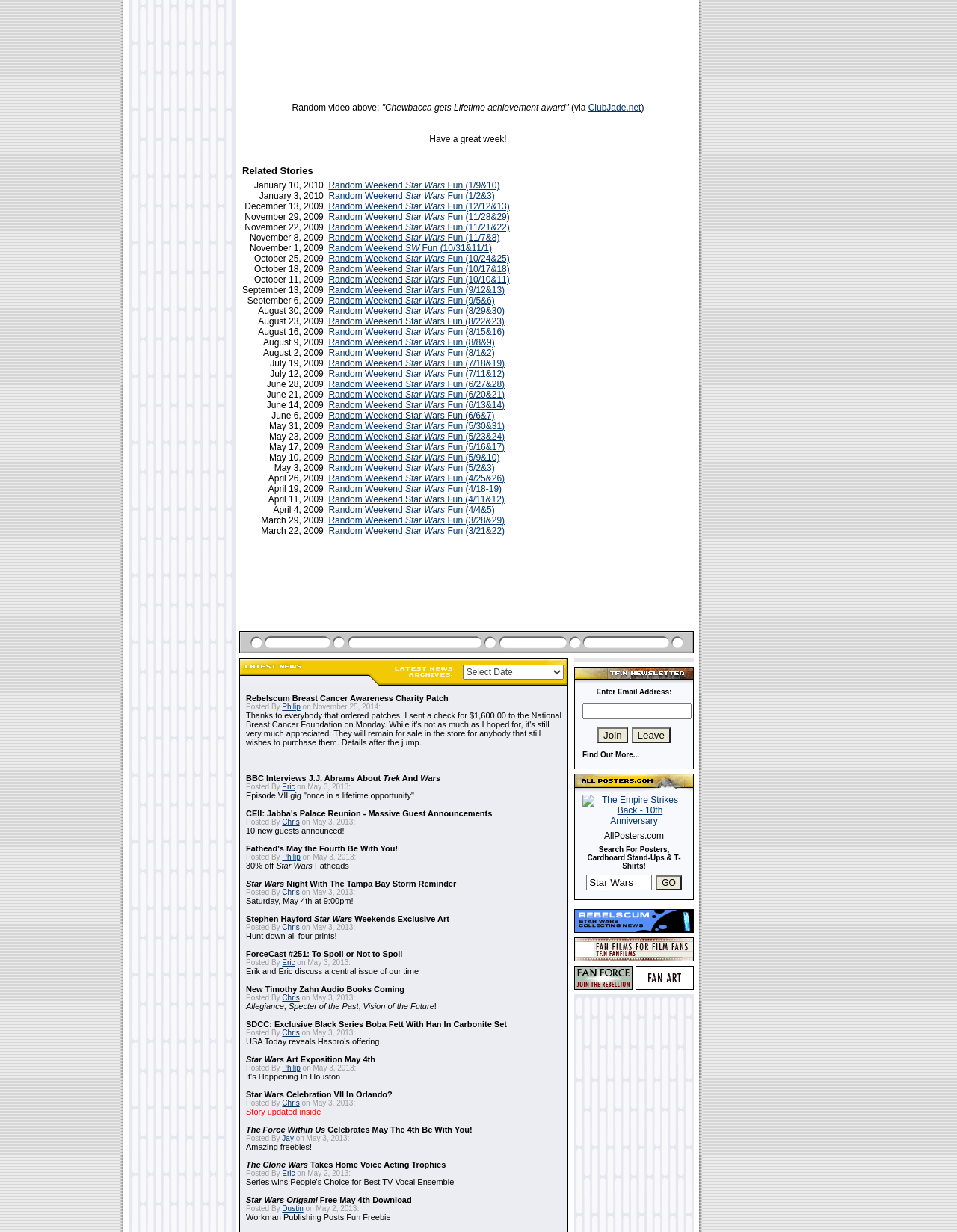What is the message at the end of the webpage?
Can you give a detailed and elaborate answer to the question?

The webpage ends with a message 'Have a great week!'.